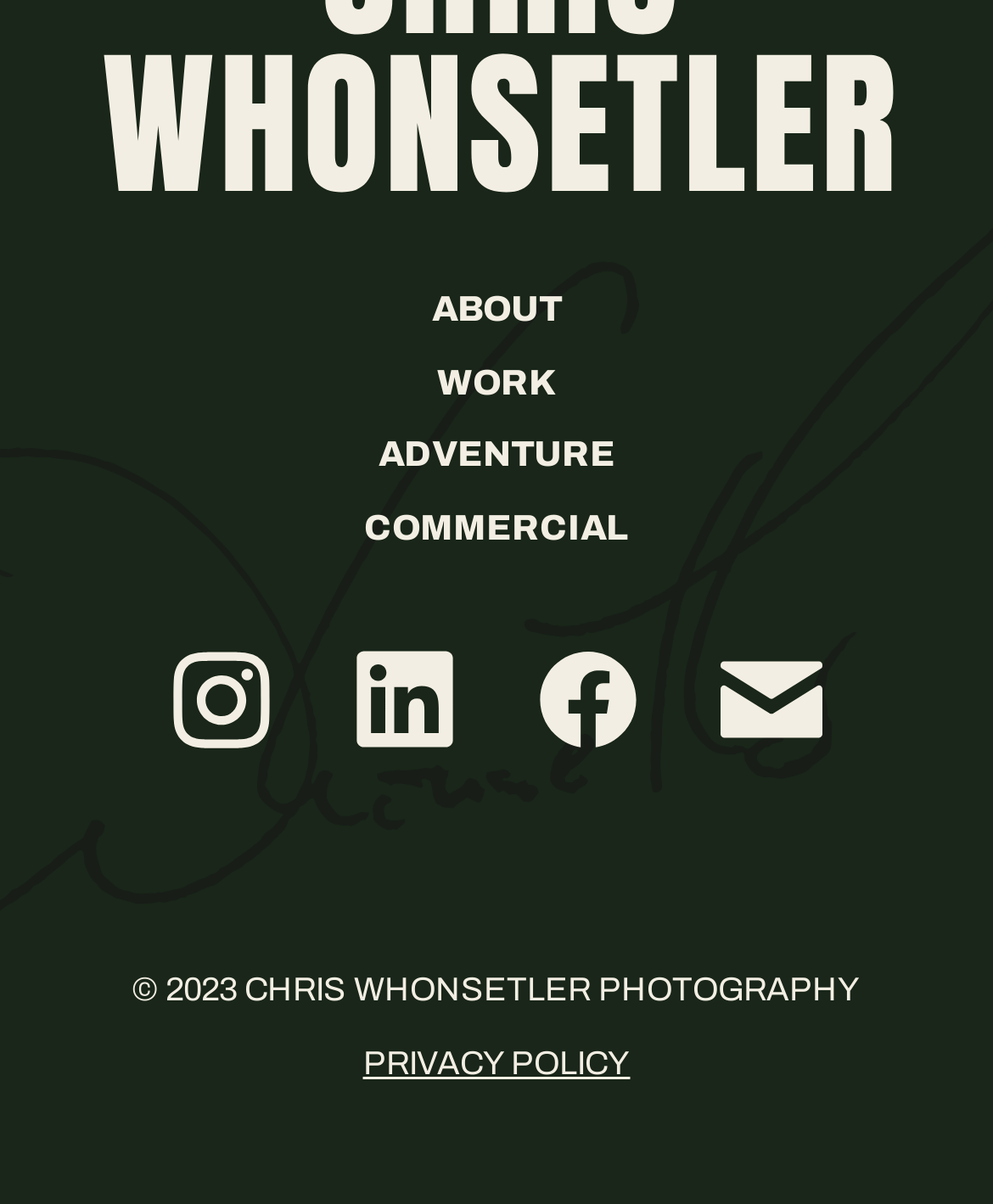Give a short answer using one word or phrase for the question:
How many images are in the top section?

4